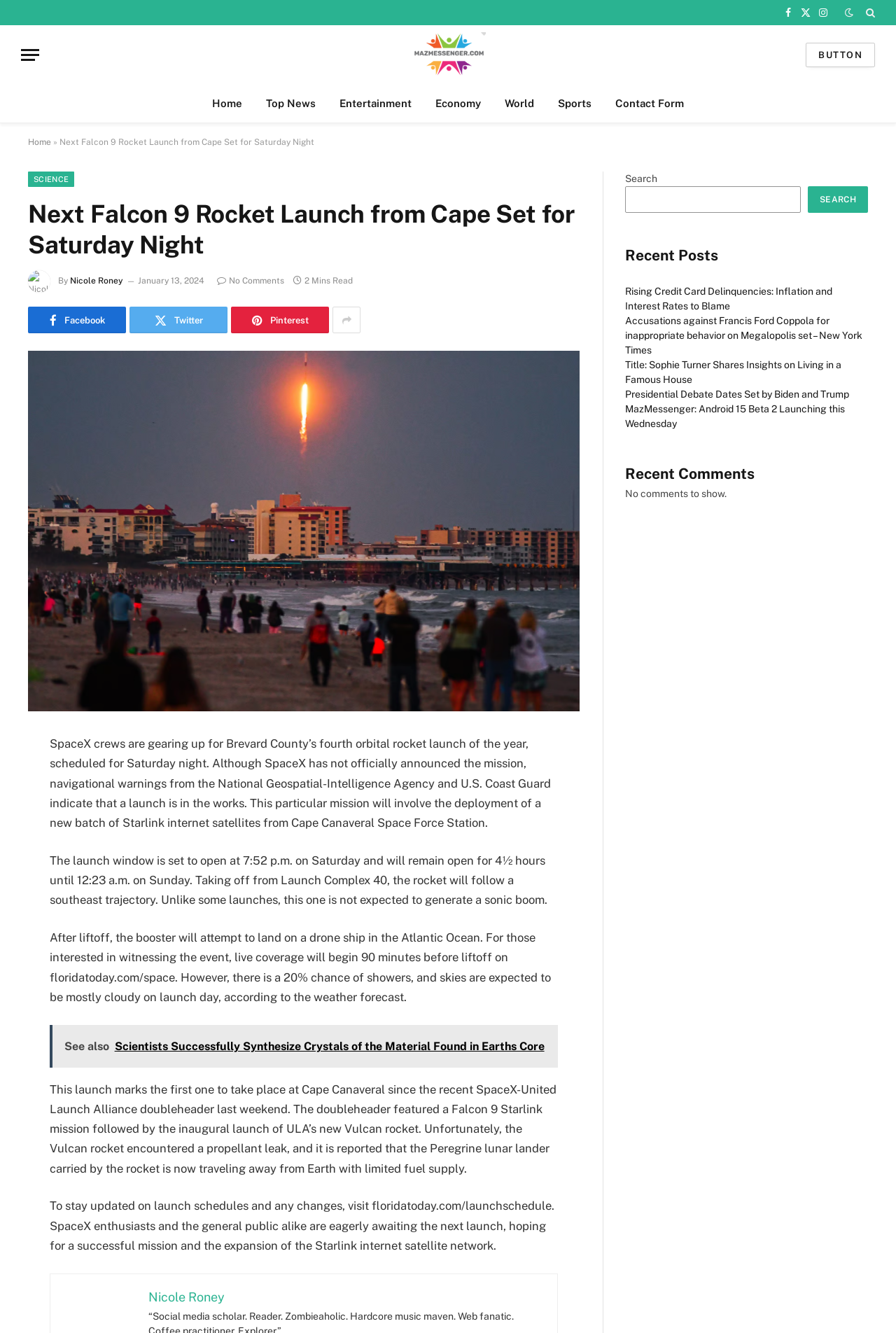Please look at the image and answer the question with a detailed explanation: What is the launch window for the rocket?

I found the launch window by reading the paragraph that mentions the launch schedule, which states that the launch window is set to open at 7:52 p.m. on Saturday and will remain open for 4½ hours until 12:23 a.m. on Sunday.